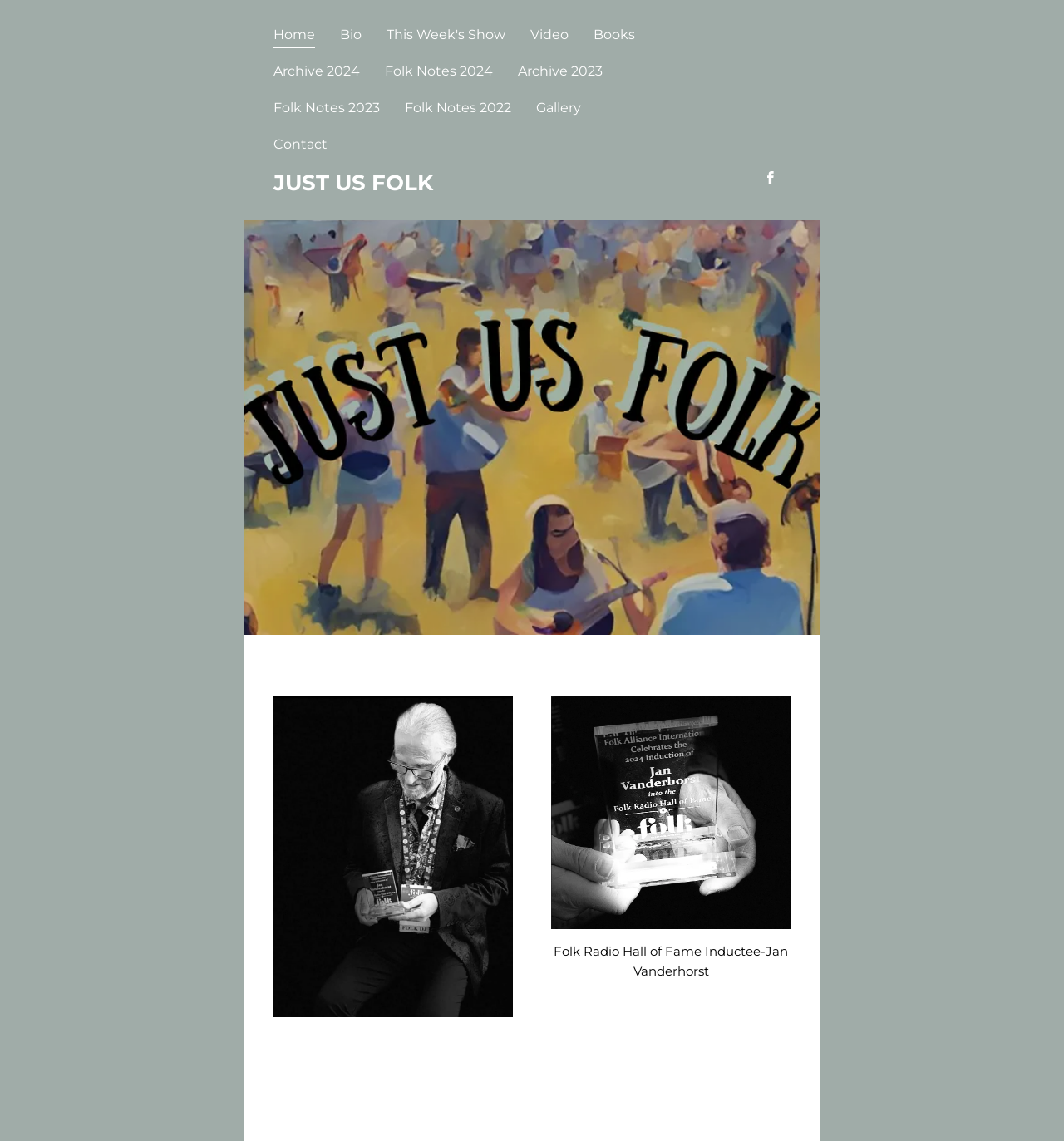What is the name of the award mentioned on the webpage?
Look at the screenshot and give a one-word or phrase answer.

Folk Radio Hall of Fame